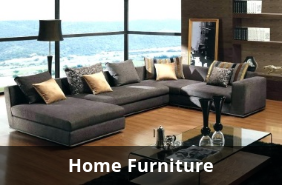What is the purpose of the large windows?
Answer with a single word or phrase by referring to the visual content.

To provide a view